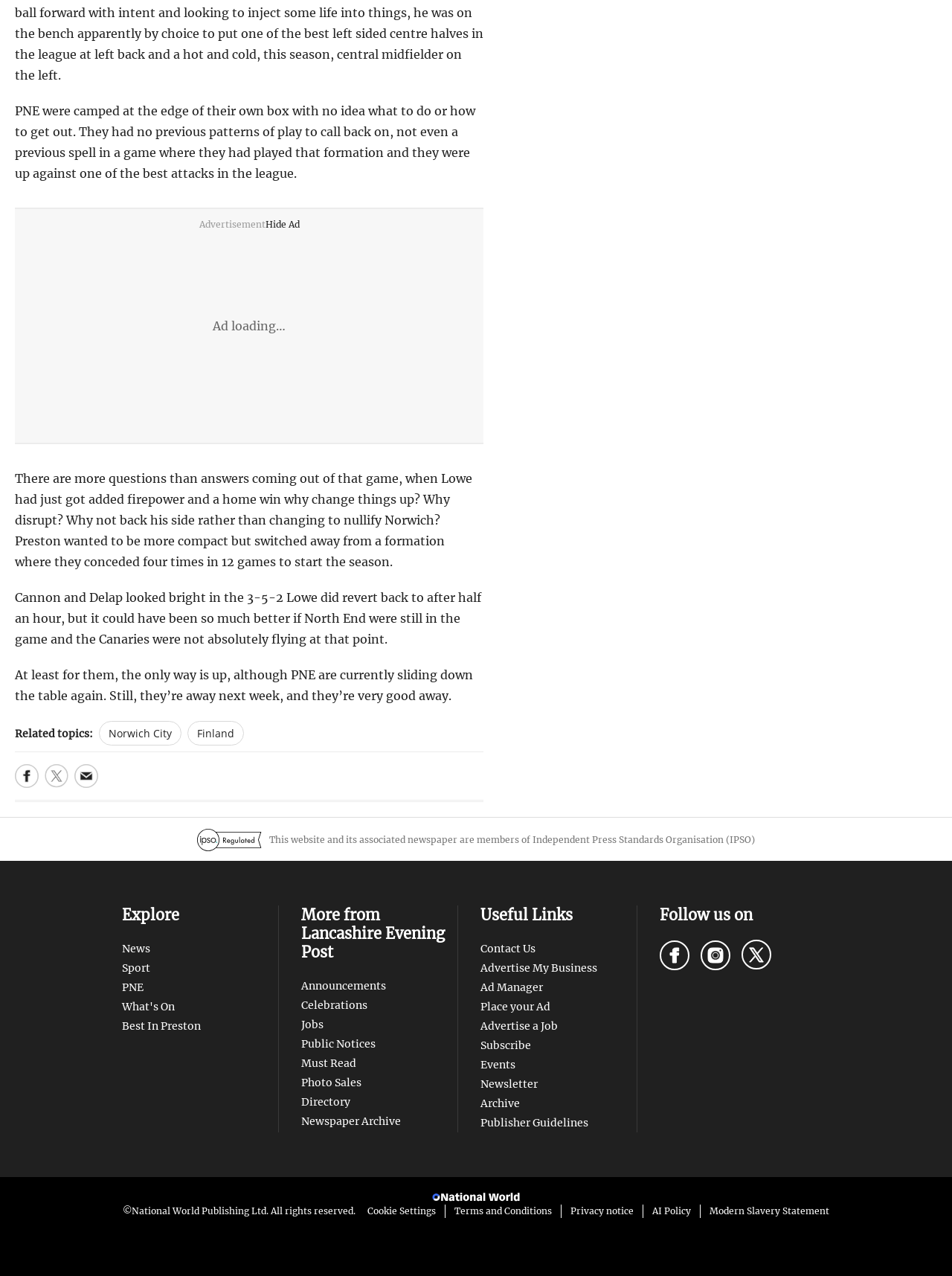Please predict the bounding box coordinates (top-left x, top-left y, bottom-right x, bottom-right y) for the UI element in the screenshot that fits the description: aria-label="Share to Twitter"

[0.047, 0.574, 0.072, 0.593]